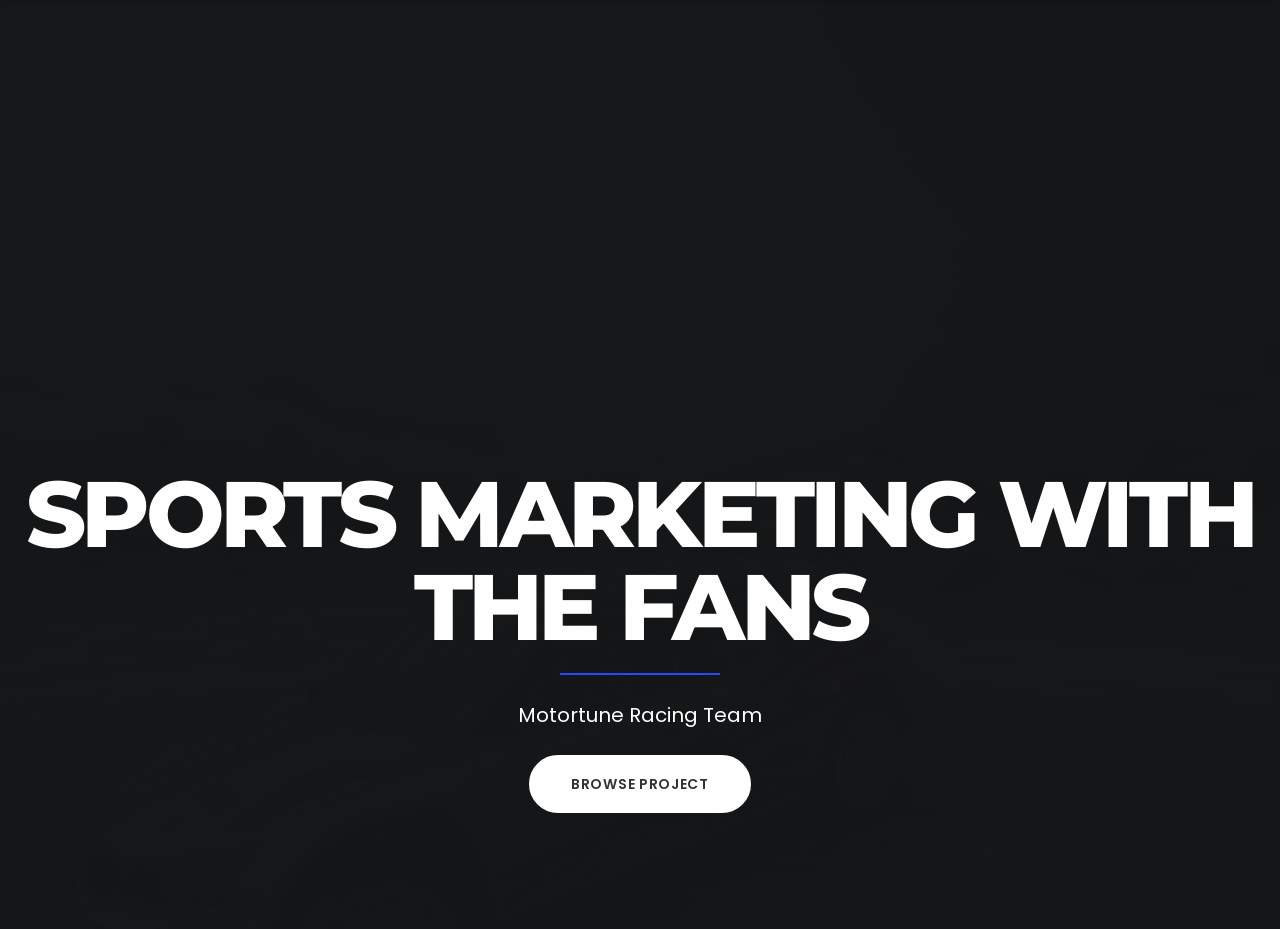Please find the top heading of the webpage and generate its text.

SPORTS MARKETING WITH THE FANS